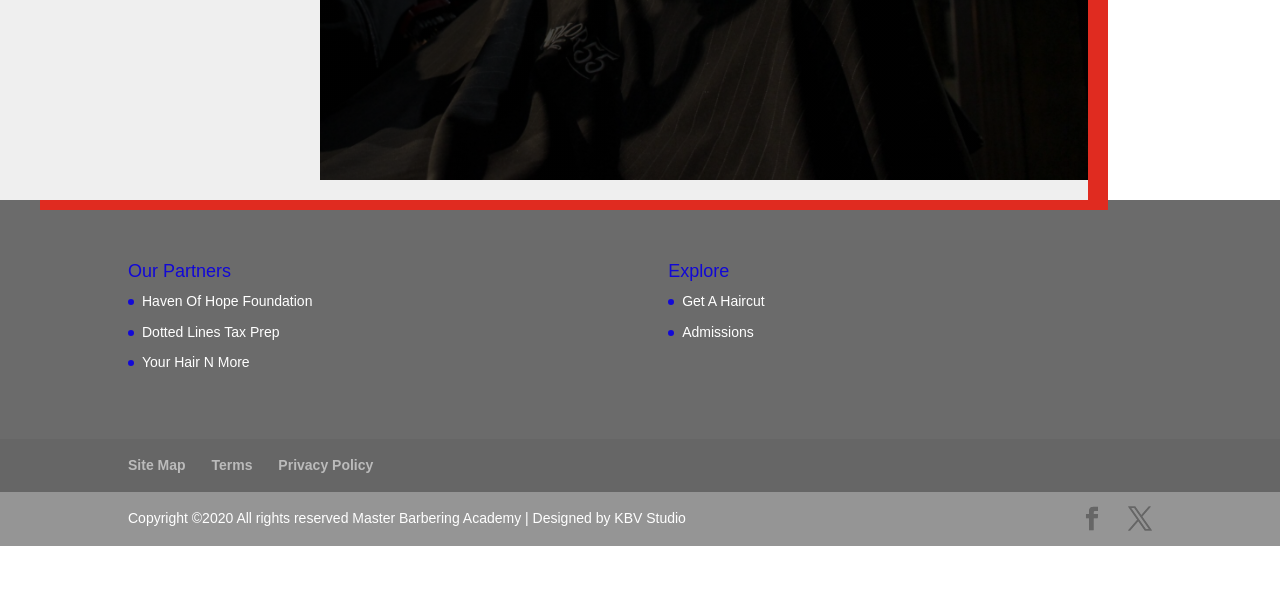Locate the bounding box coordinates of the element that needs to be clicked to carry out the instruction: "View Privacy Policy". The coordinates should be given as four float numbers ranging from 0 to 1, i.e., [left, top, right, bottom].

[0.217, 0.767, 0.292, 0.794]